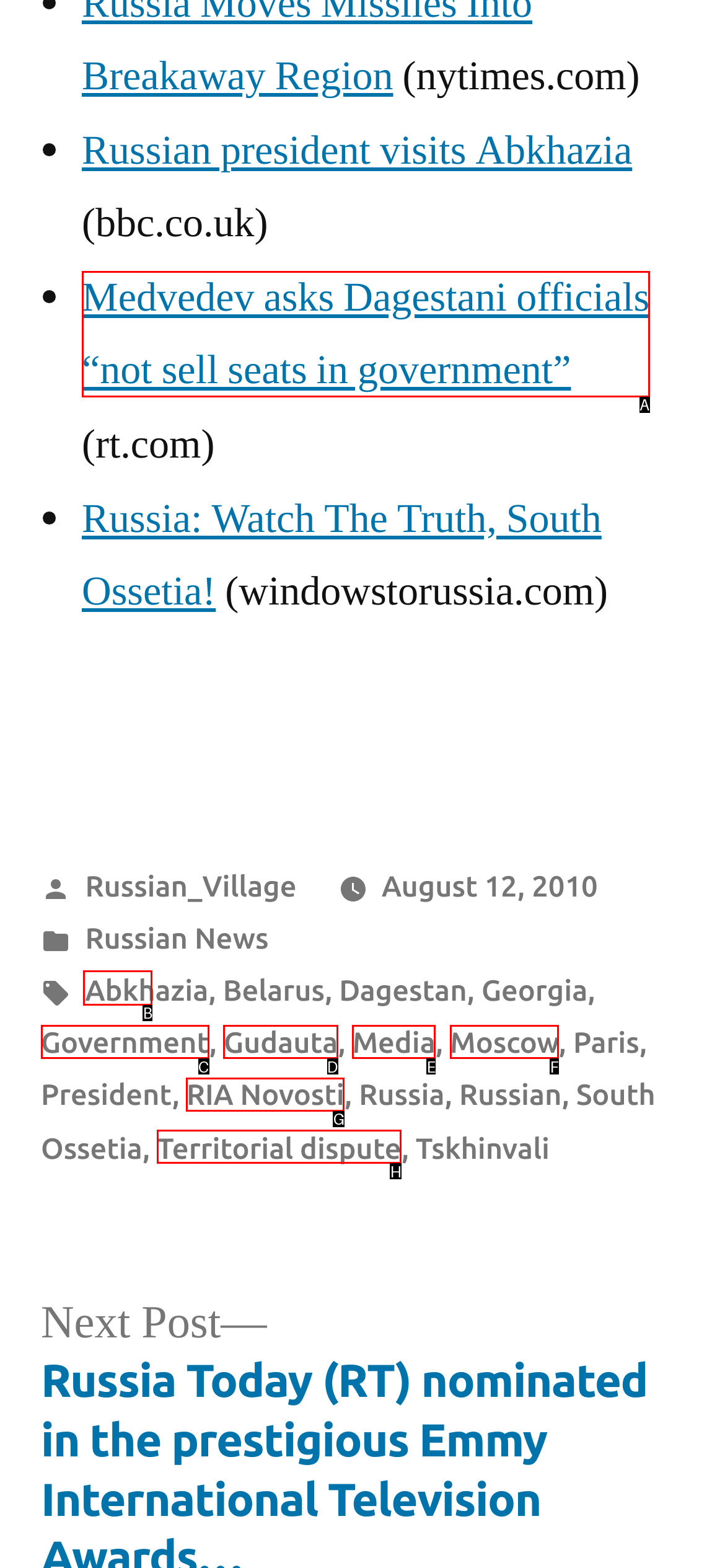Please indicate which HTML element should be clicked to fulfill the following task: View the tags of the post. Provide the letter of the selected option.

B